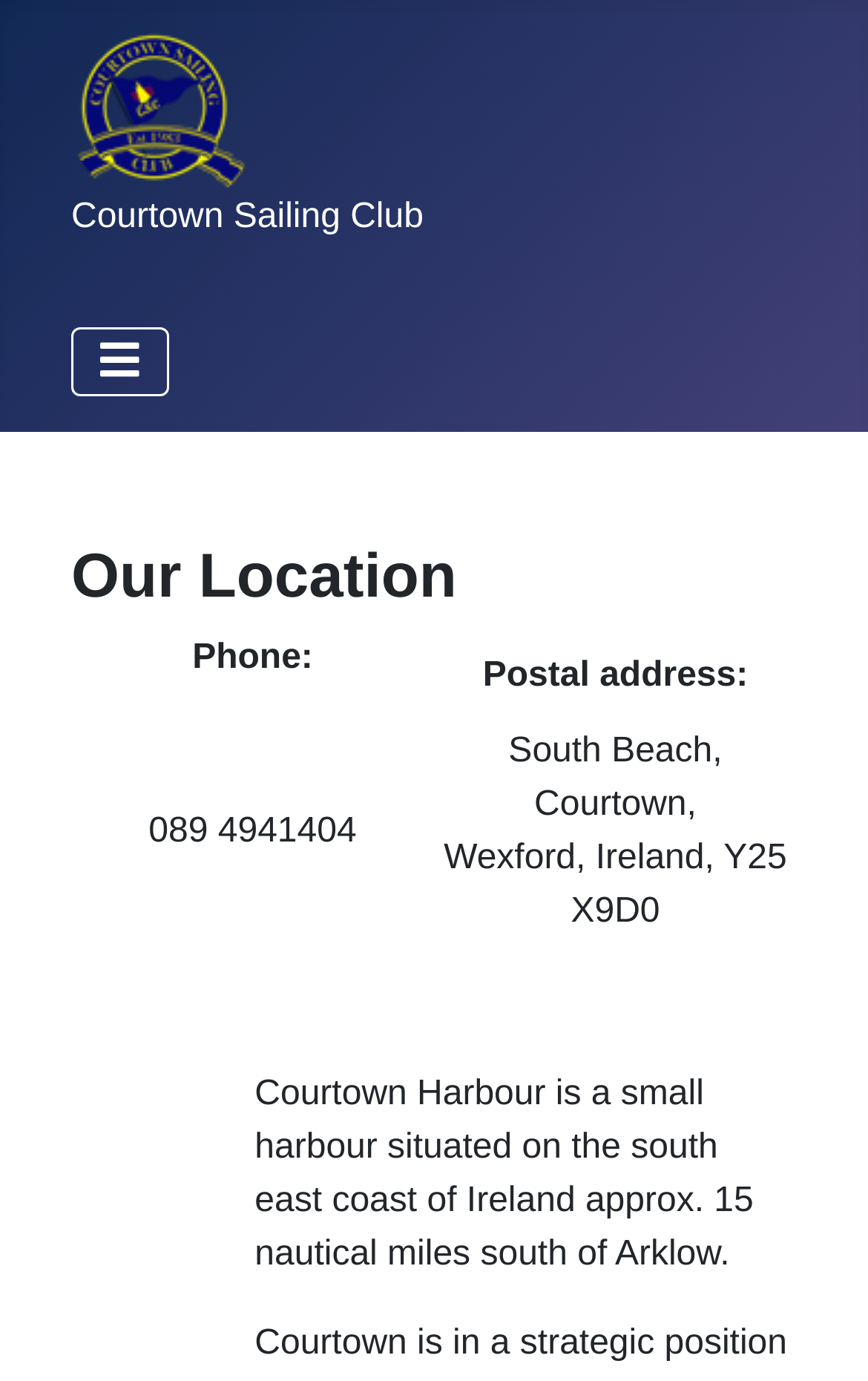What type of image is displayed at the top of the webpage?
Please respond to the question thoroughly and include all relevant details.

I determined the type of image by looking at the image element on the webpage, which has a description of 'Courtown Sailing Club', suggesting it is a logo for the club.